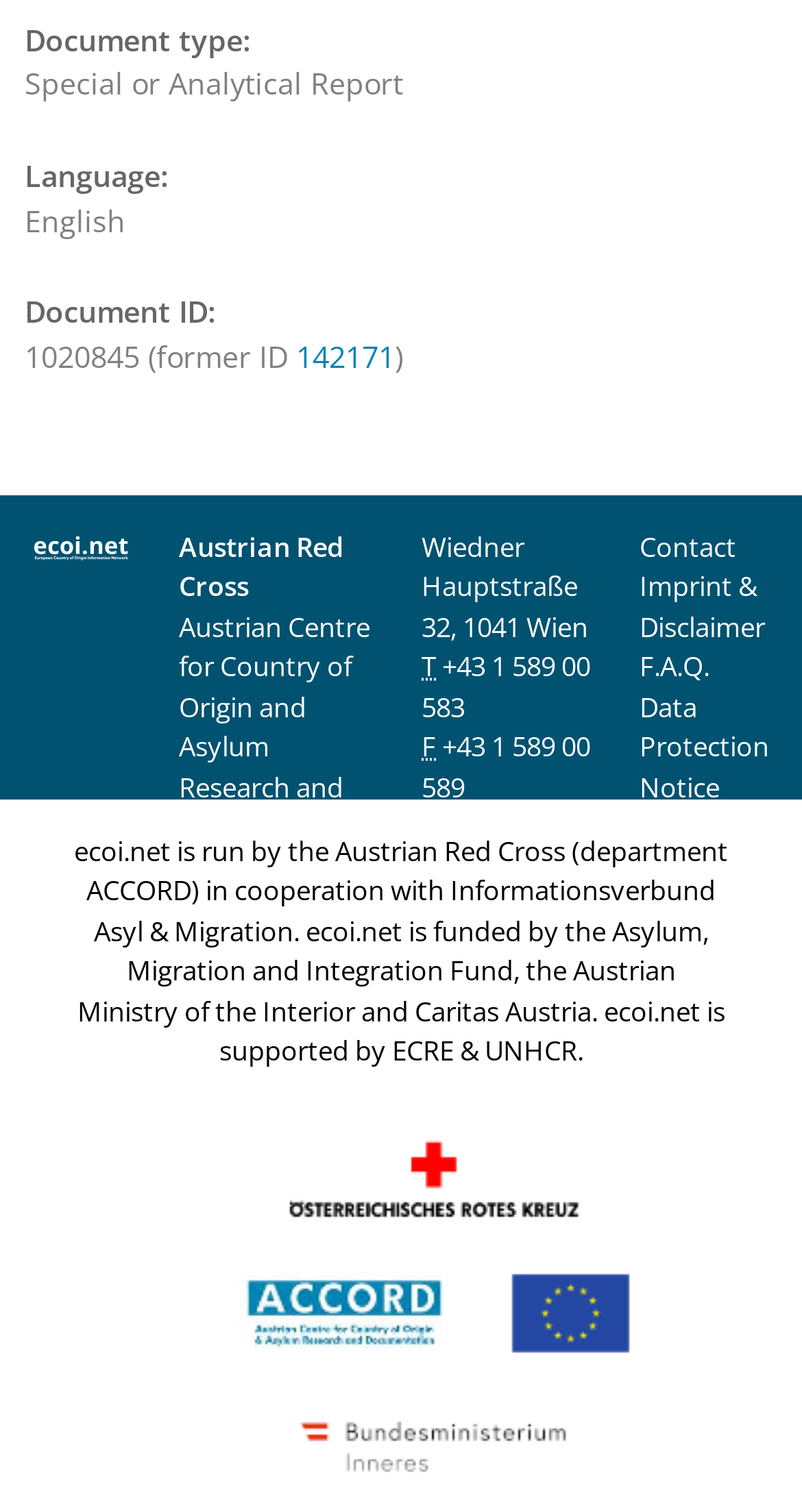Please identify the bounding box coordinates of the element that needs to be clicked to execute the following command: "check the data protection notice". Provide the bounding box using four float numbers between 0 and 1, formatted as [left, top, right, bottom].

[0.797, 0.455, 0.959, 0.532]